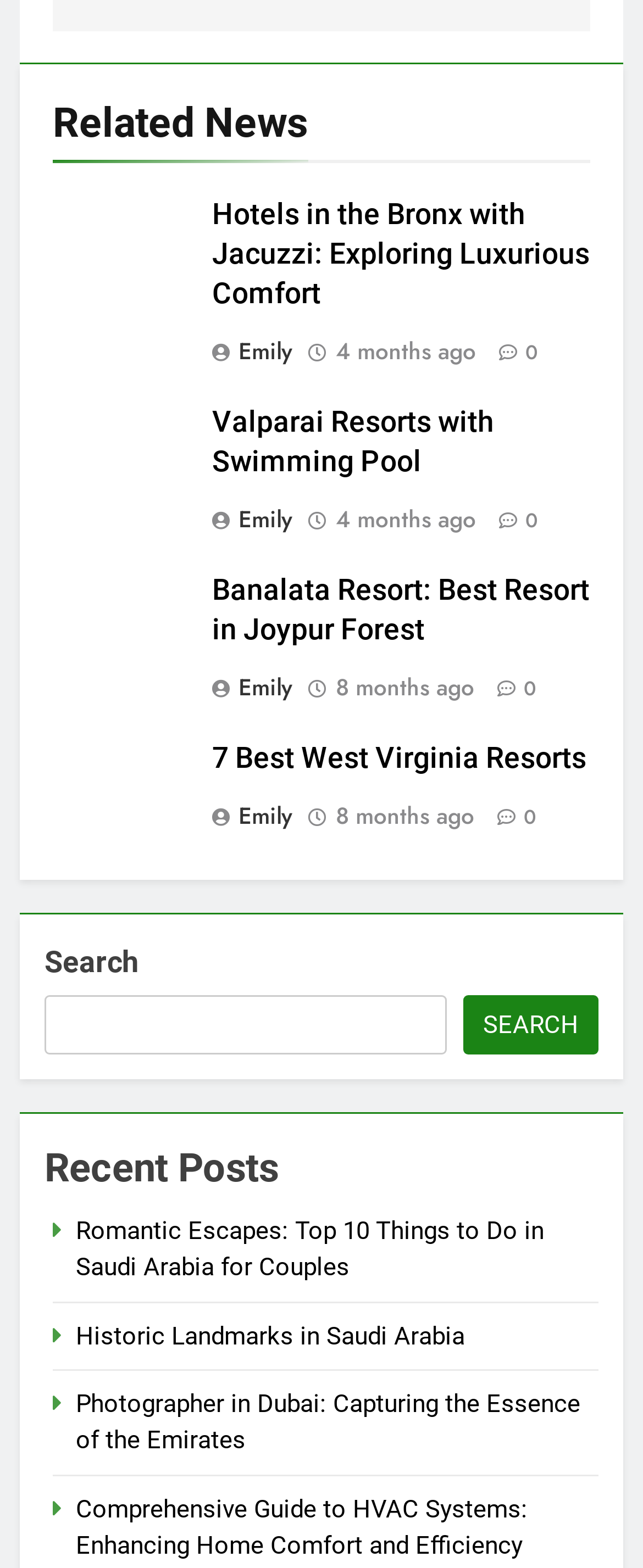Please find the bounding box coordinates of the clickable region needed to complete the following instruction: "Go to home page". The bounding box coordinates must consist of four float numbers between 0 and 1, i.e., [left, top, right, bottom].

None